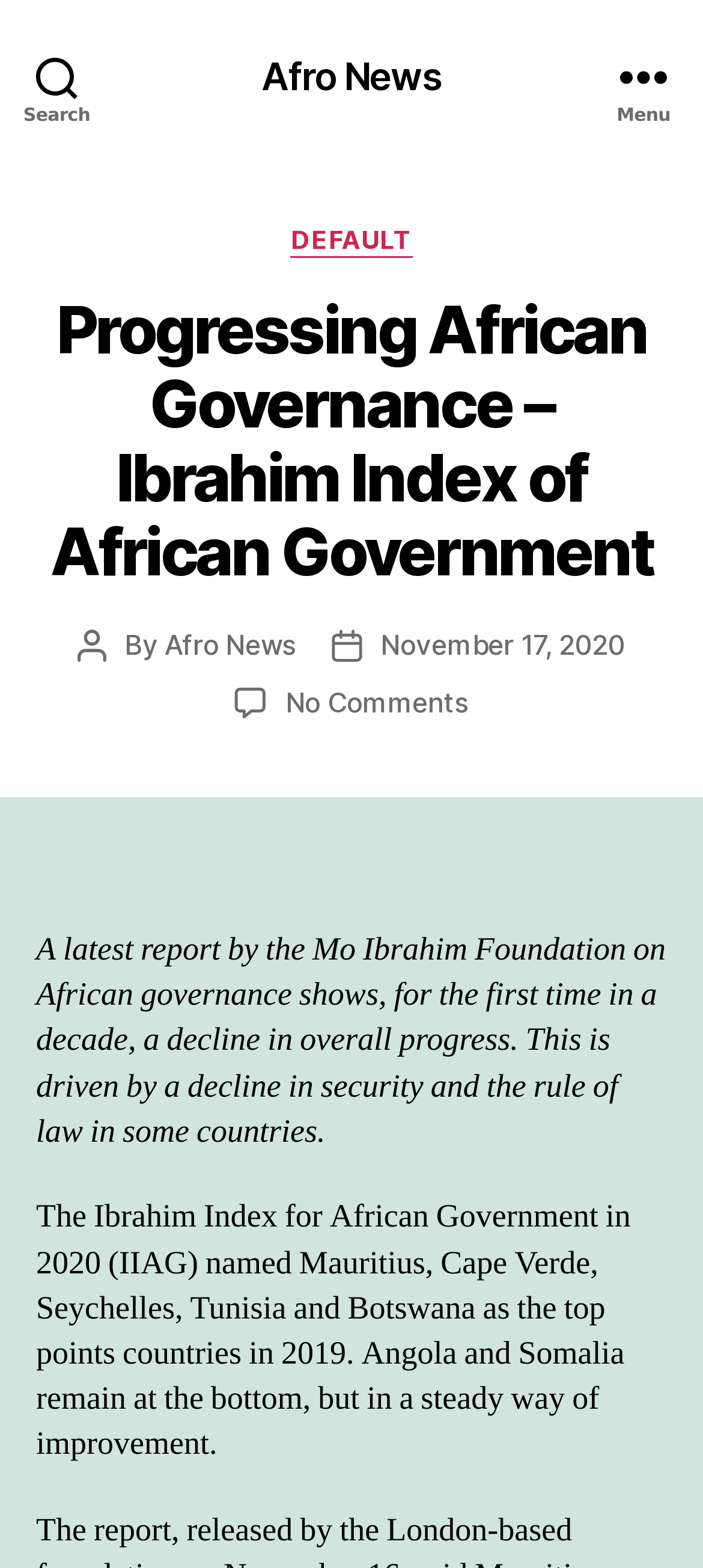Can you find the bounding box coordinates for the element to click on to achieve the instruction: "Visit the blog page"?

None